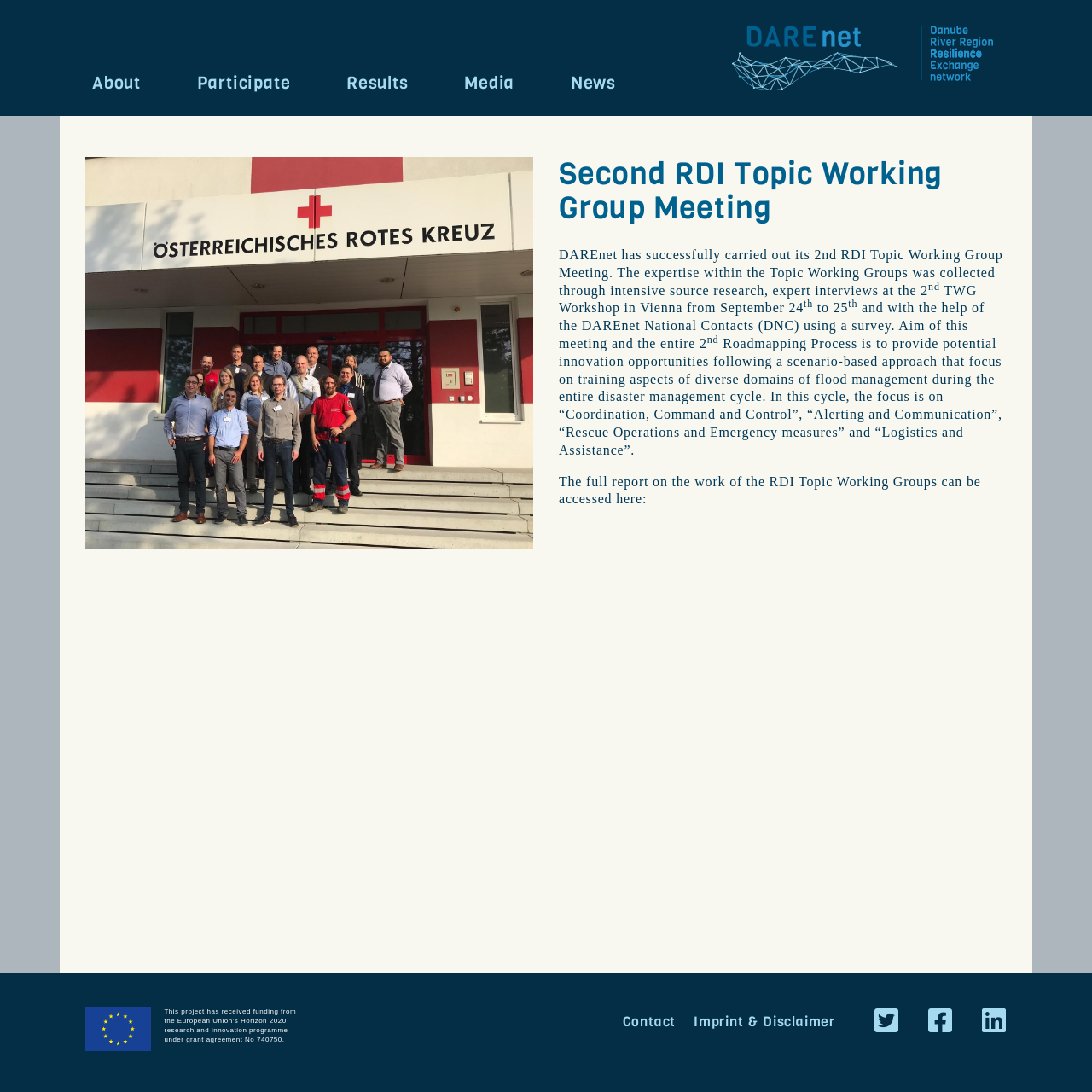Please specify the bounding box coordinates in the format (top-left x, top-left y, bottom-right x, bottom-right y), with values ranging from 0 to 1. Identify the bounding box for the UI component described as follows: Imprint & Disclaimer

[0.635, 0.928, 0.765, 0.944]